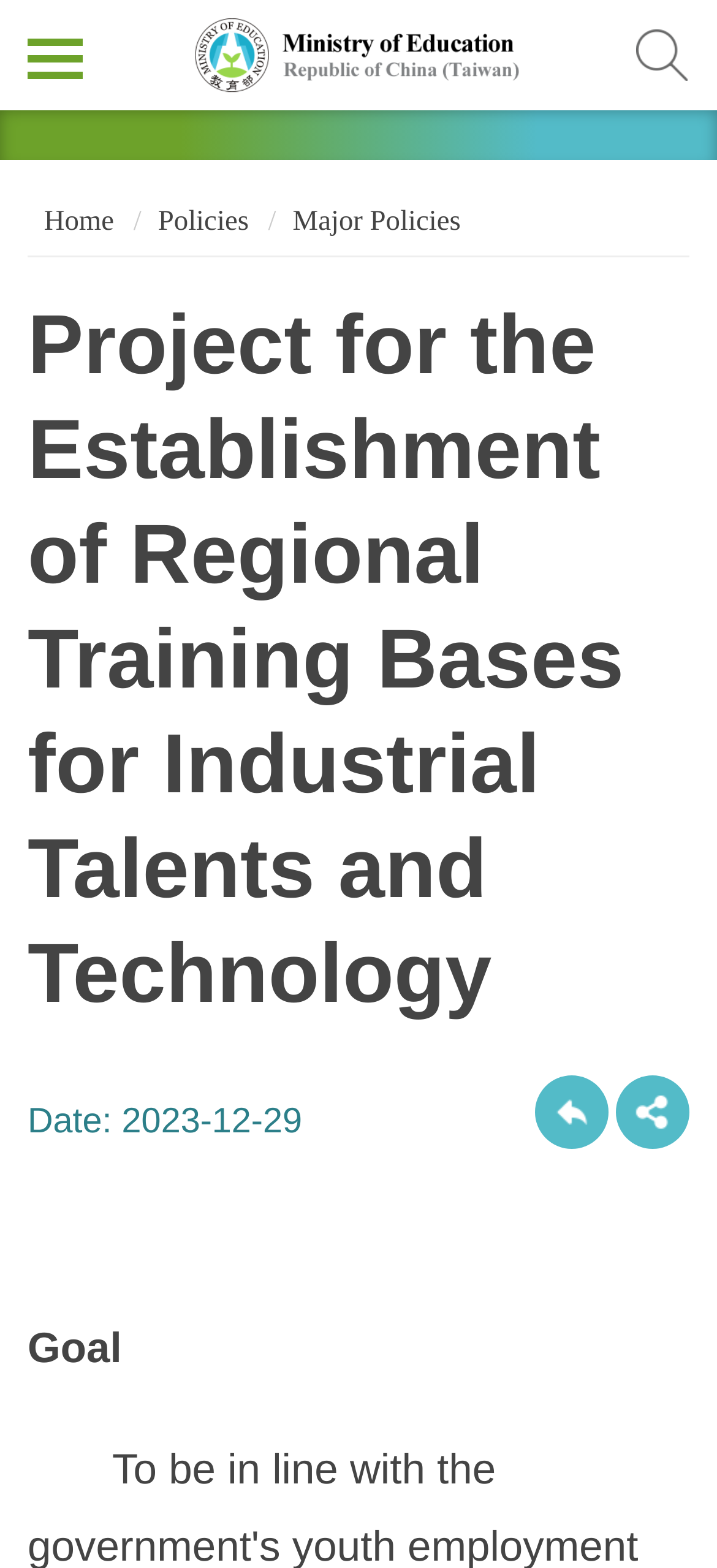What is the date displayed on the webpage?
Please describe in detail the information shown in the image to answer the question.

I found the date by looking at the StaticText element with the text 'Date:' and its corresponding time element, which displays the date '2023-12-29'.